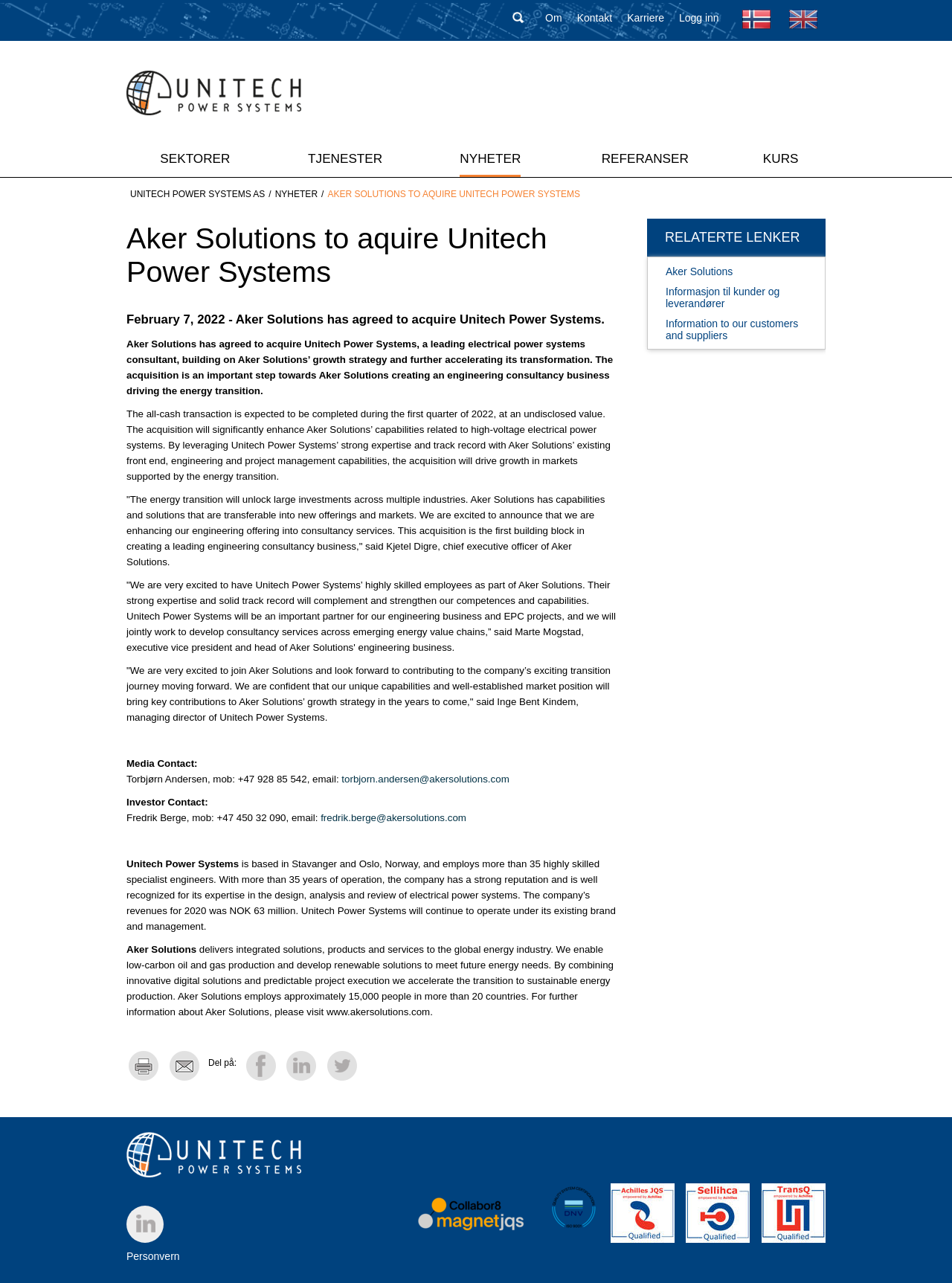Describe the entire webpage, focusing on both content and design.

The webpage is about Aker Solutions' acquisition of Unitech Power Systems. At the top, there are several buttons and links, including a logo, navigation links, and a search button. Below these, there are six main links: SEKTORER, TJENESTER, NYHETER, REFERANSER, KURS, and UNITECH POWER SYSTEMS AS.

The main content of the webpage is divided into several sections. The first section has a heading "Aker Solutions to acquire Unitech Power Systems" and a subheading "February 7, 2022 - Aker Solutions has agreed to acquire Unitech Power Systems." Below this, there is a paragraph of text describing the acquisition.

The next section has a heading with the same title as the webpage and a paragraph of text describing the acquisition in more detail. This is followed by several quotes from executives of Aker Solutions and Unitech Power Systems.

Further down, there are sections with contact information for media and investors, as well as a description of Unitech Power Systems and Aker Solutions. At the bottom of the page, there are links to related pages, including Aker Solutions' website, and social media sharing links.

On the right side of the page, there are several links, including "Skriv ut" (print), "Tips en venn" (tip a friend), and "Del på" (share on) with links to Facebook, LinkedIn, and Twitter.